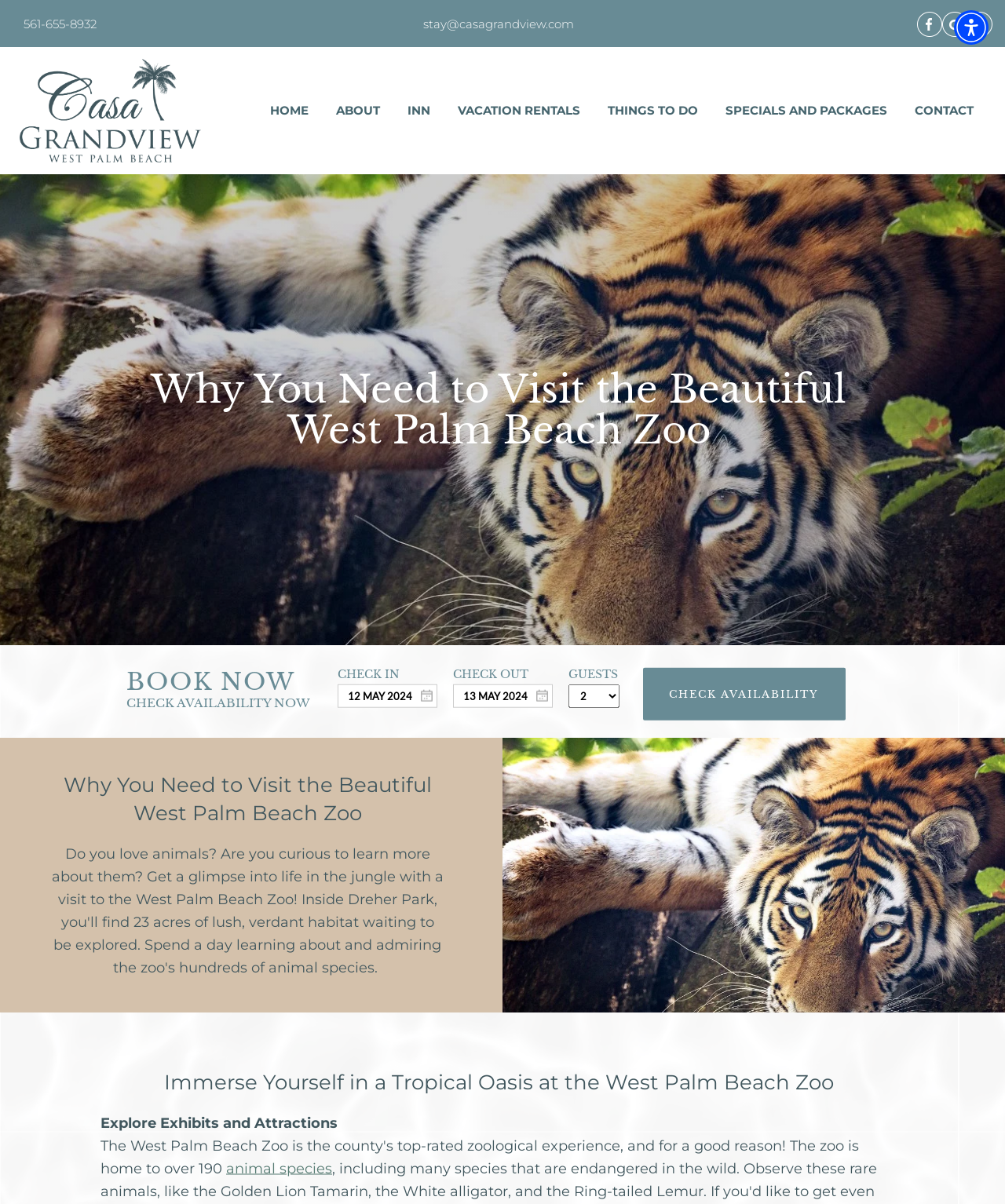Find the bounding box coordinates for the area you need to click to carry out the instruction: "Visit Facebook page". The coordinates should be four float numbers between 0 and 1, indicated as [left, top, right, bottom].

[0.913, 0.008, 0.938, 0.031]